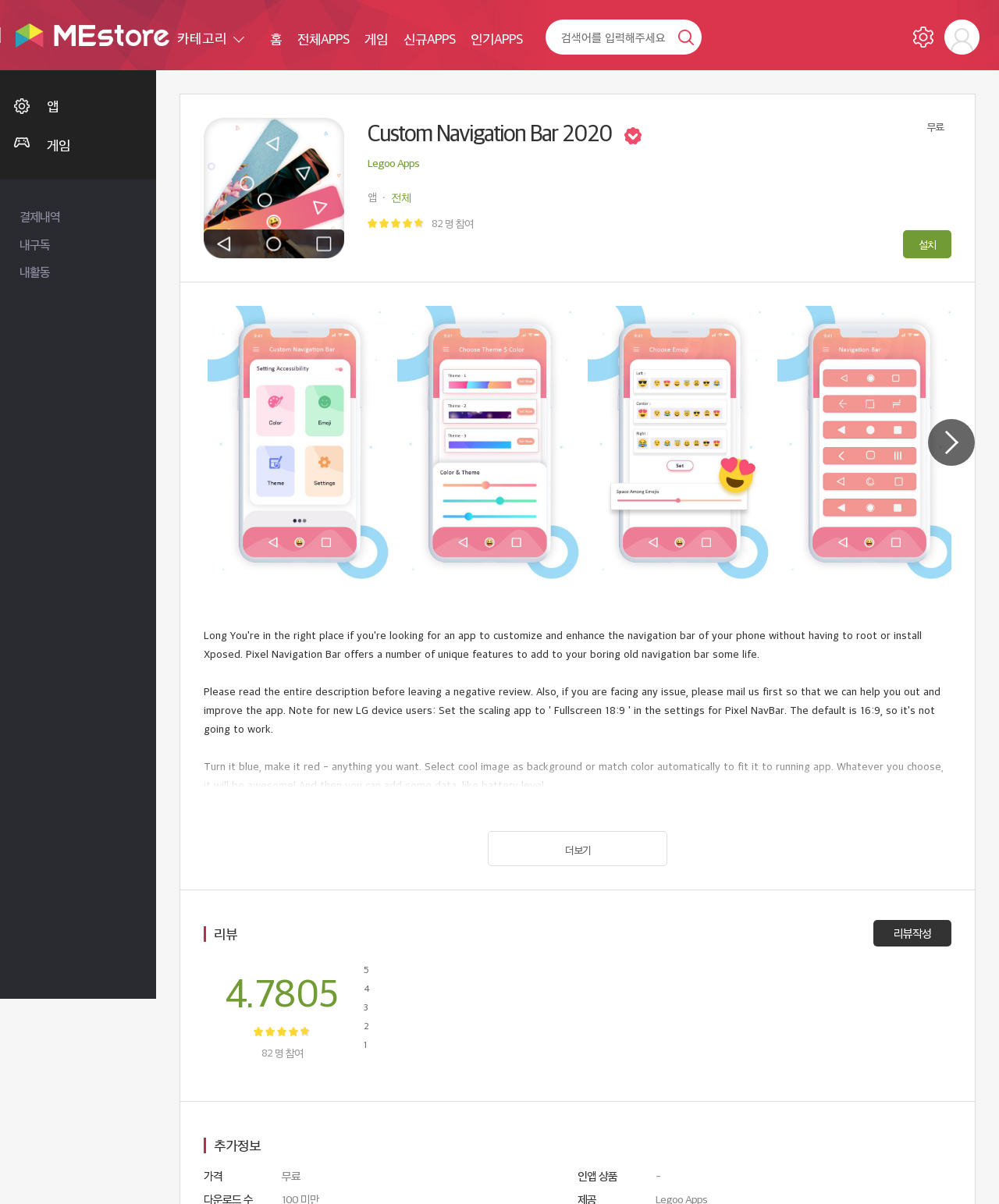Please locate the clickable area by providing the bounding box coordinates to follow this instruction: "Search for an app".

[0.546, 0.016, 0.679, 0.045]